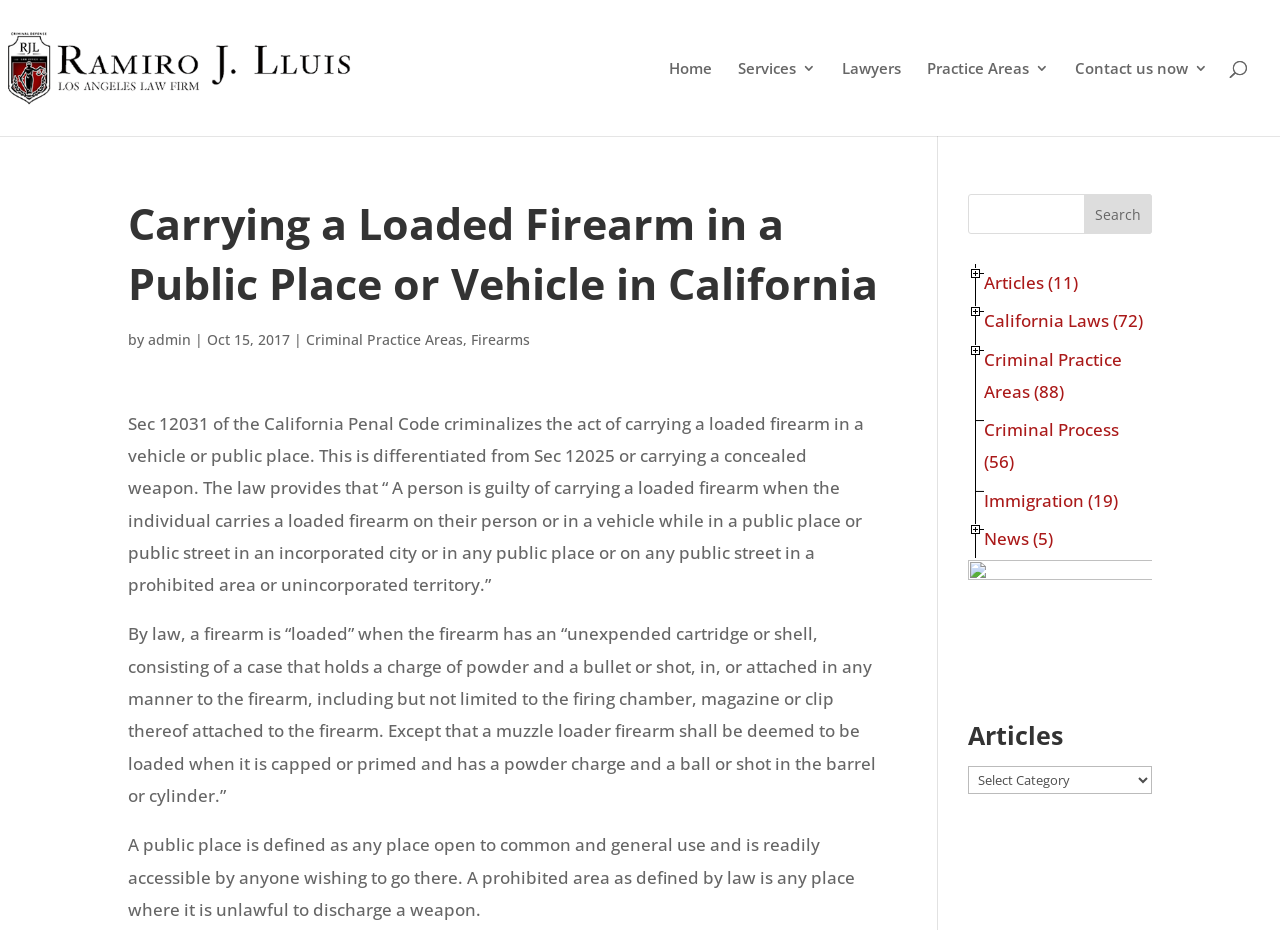Identify the bounding box coordinates of the clickable region to carry out the given instruction: "Search for something".

[0.756, 0.209, 0.9, 0.252]